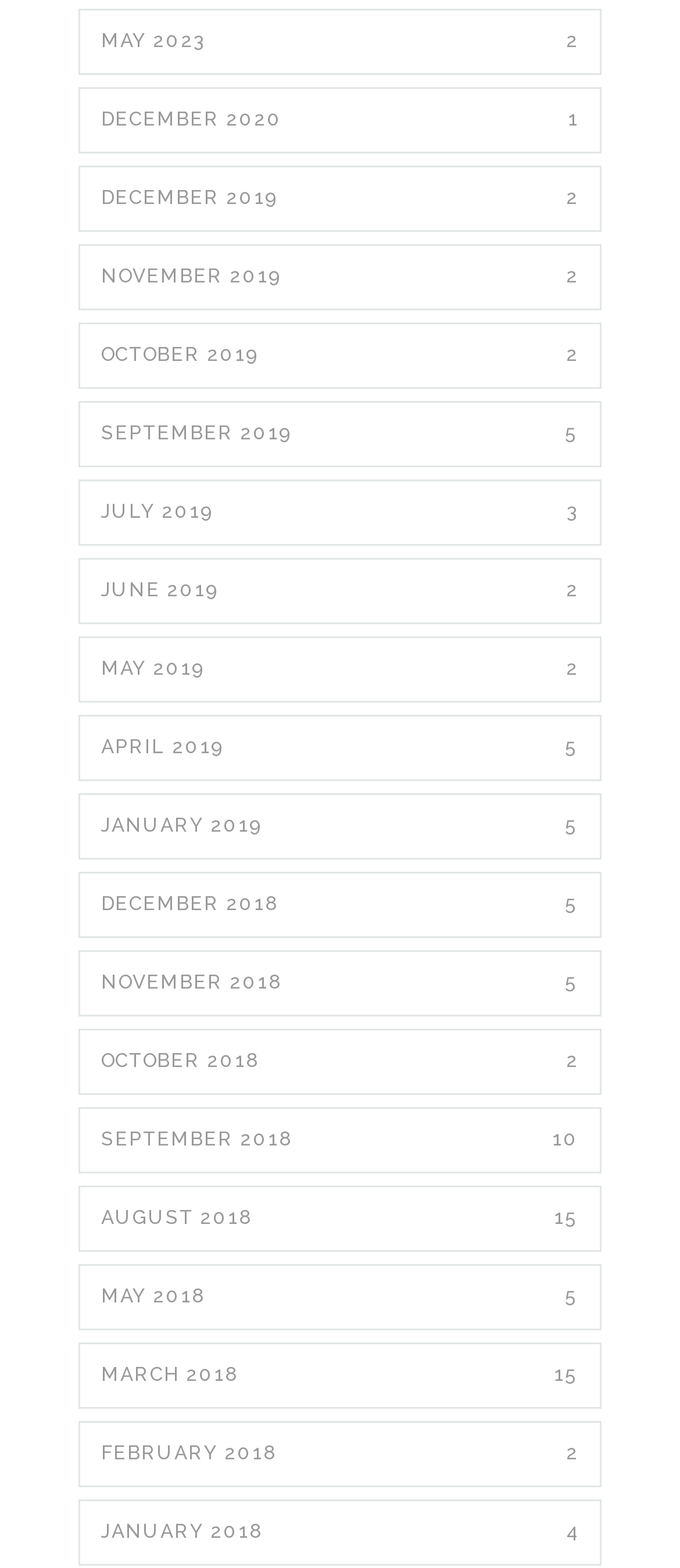How many links have '2019' in their text?
Refer to the screenshot and respond with a concise word or phrase.

7